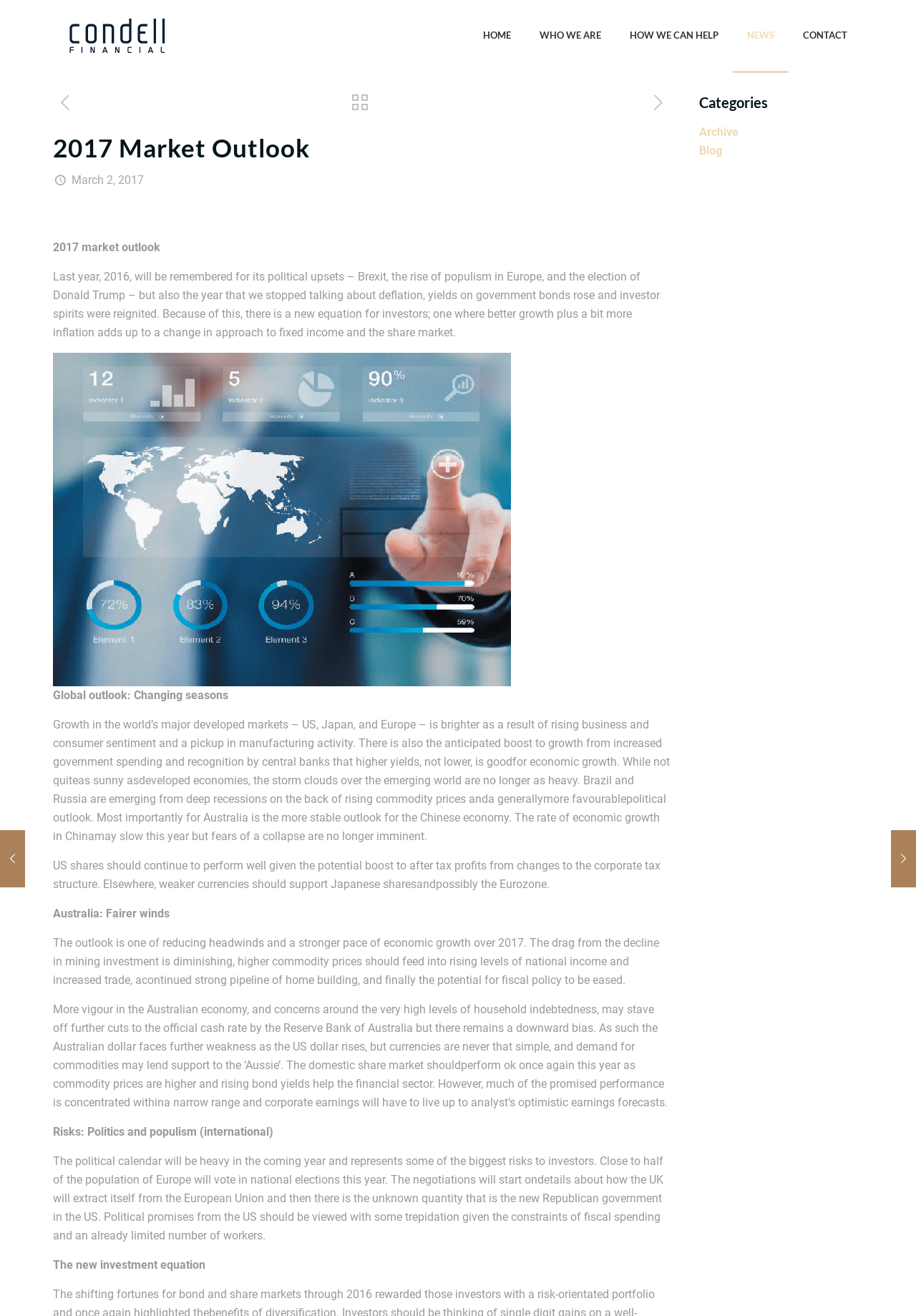Locate the bounding box of the UI element with the following description: "How We Can Help".

[0.671, 0.0, 0.8, 0.053]